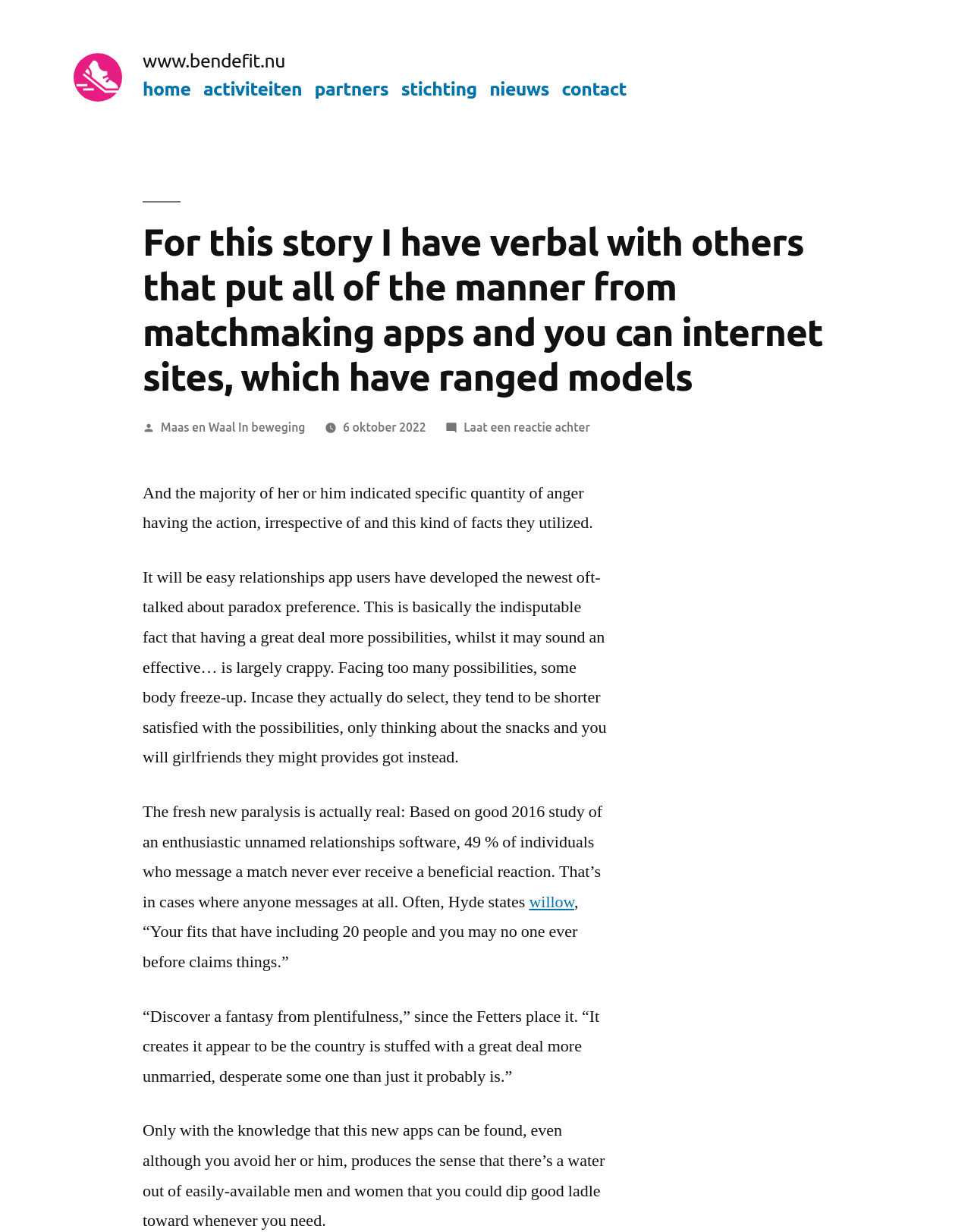Please use the details from the image to answer the following question comprehensively:
What is the date of this post?

The date of the post is mentioned as '6 oktober 2022', which is a link on the webpage, indicating that it is the date when the story was posted.